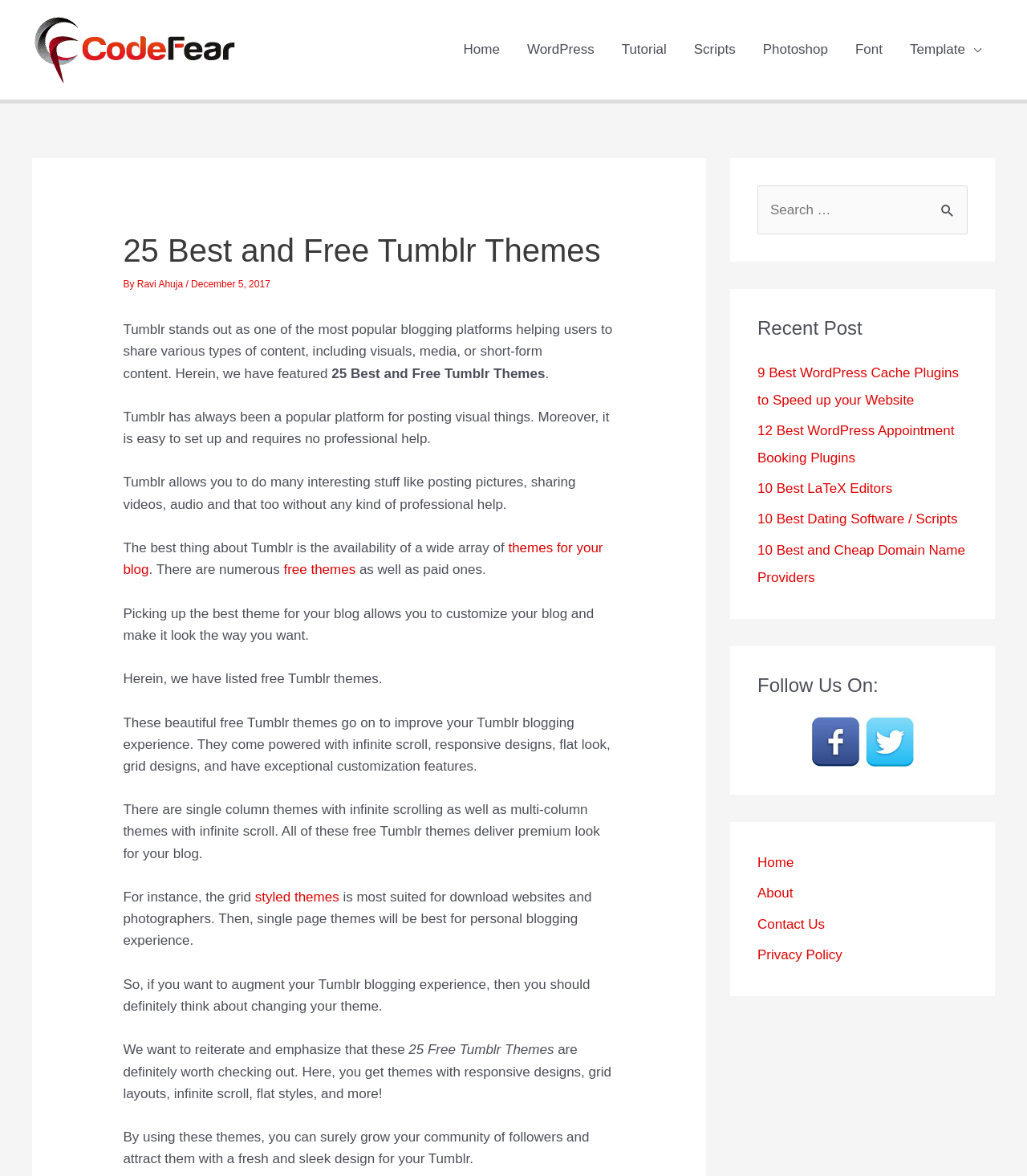Can you identify and provide the main heading of the webpage?

25 Best and Free Tumblr Themes